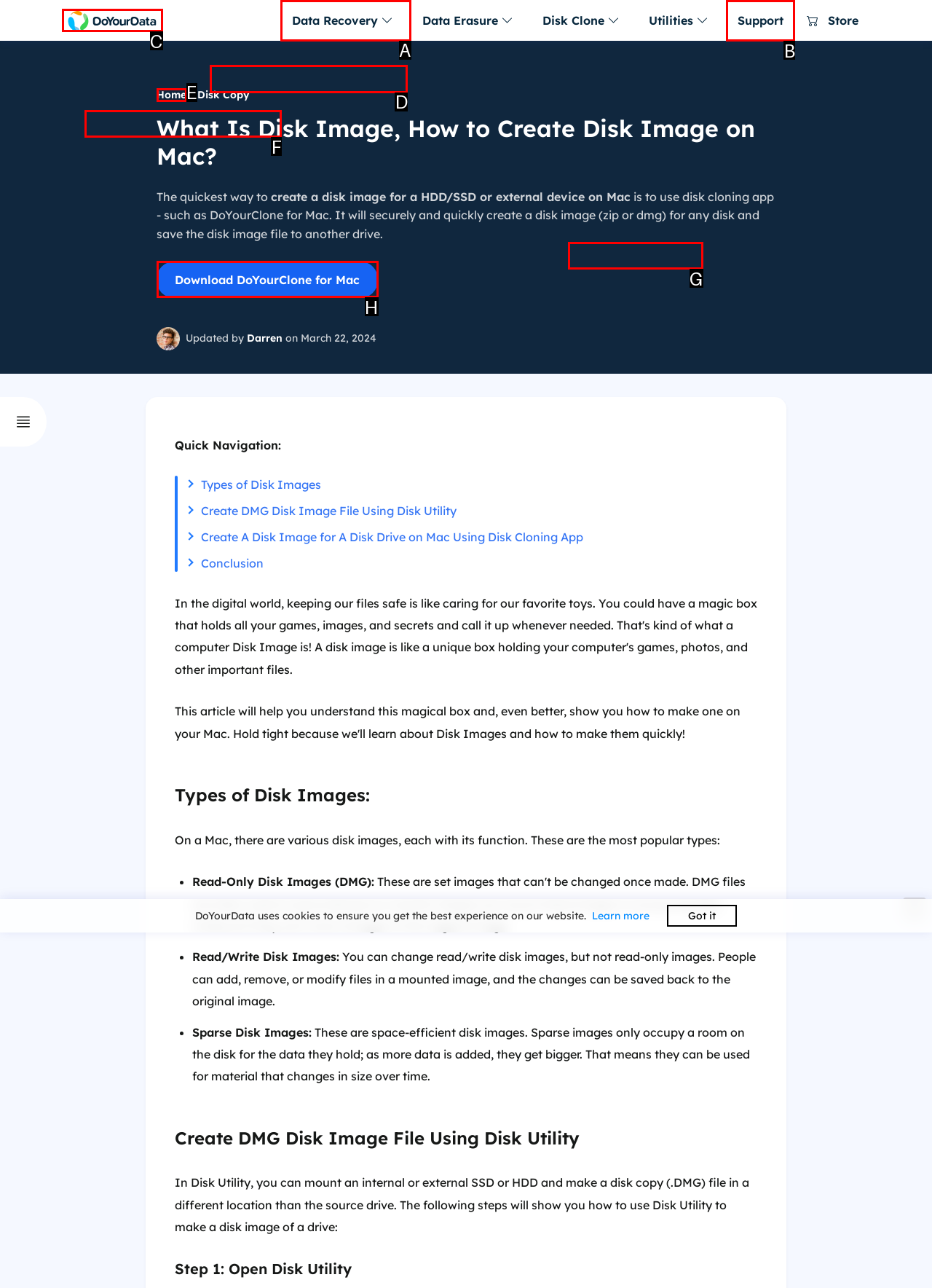Identify the HTML element to select in order to accomplish the following task: Go to the Support page
Reply with the letter of the chosen option from the given choices directly.

B